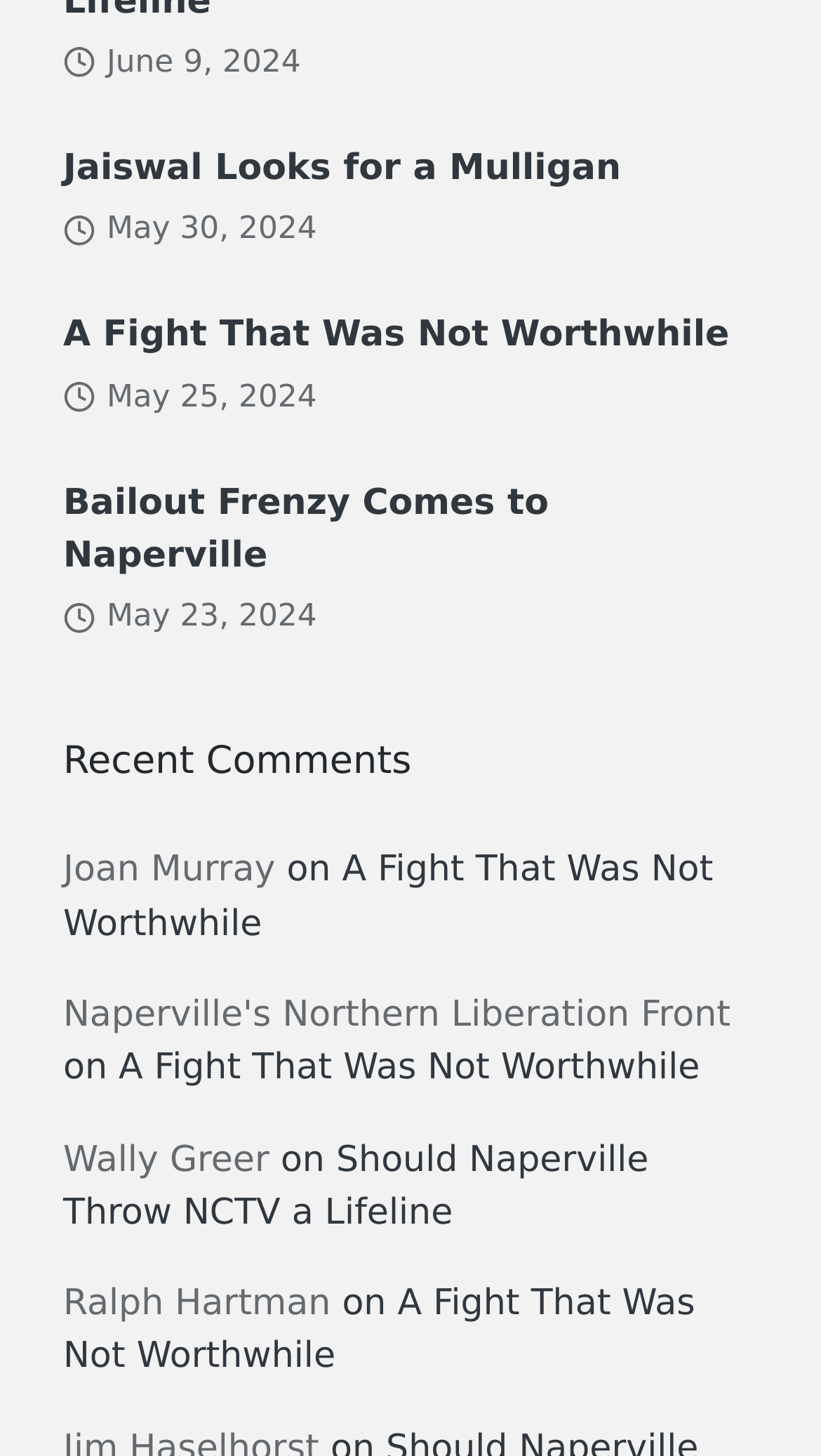What is the most recent date mentioned on the webpage?
Using the visual information, answer the question in a single word or phrase.

June 9, 2024